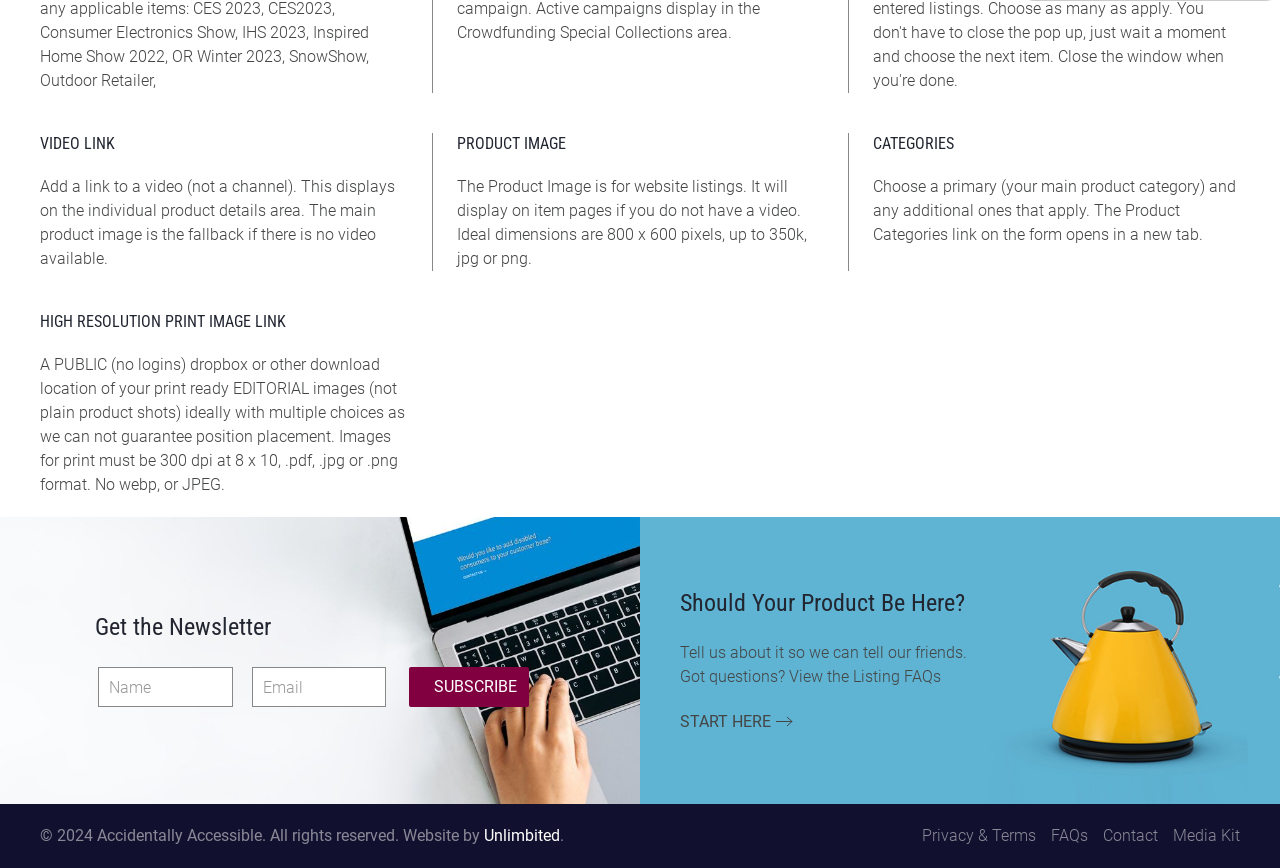Determine the bounding box for the described UI element: "Privacy & Terms".

[0.72, 0.951, 0.809, 0.973]